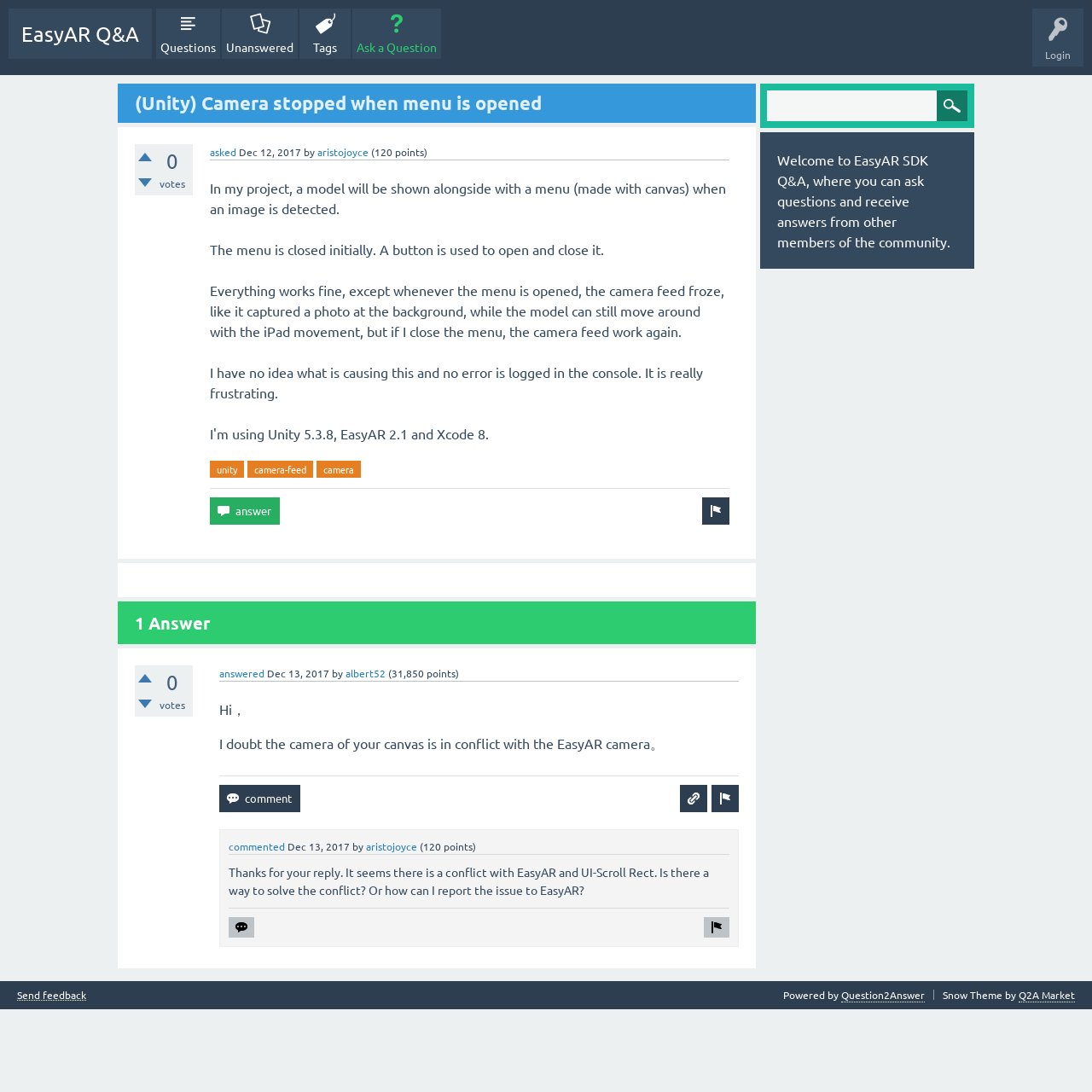Please determine the bounding box coordinates of the area that needs to be clicked to complete this task: 'Flag the question as inappropriate'. The coordinates must be four float numbers between 0 and 1, formatted as [left, top, right, bottom].

[0.643, 0.456, 0.668, 0.481]